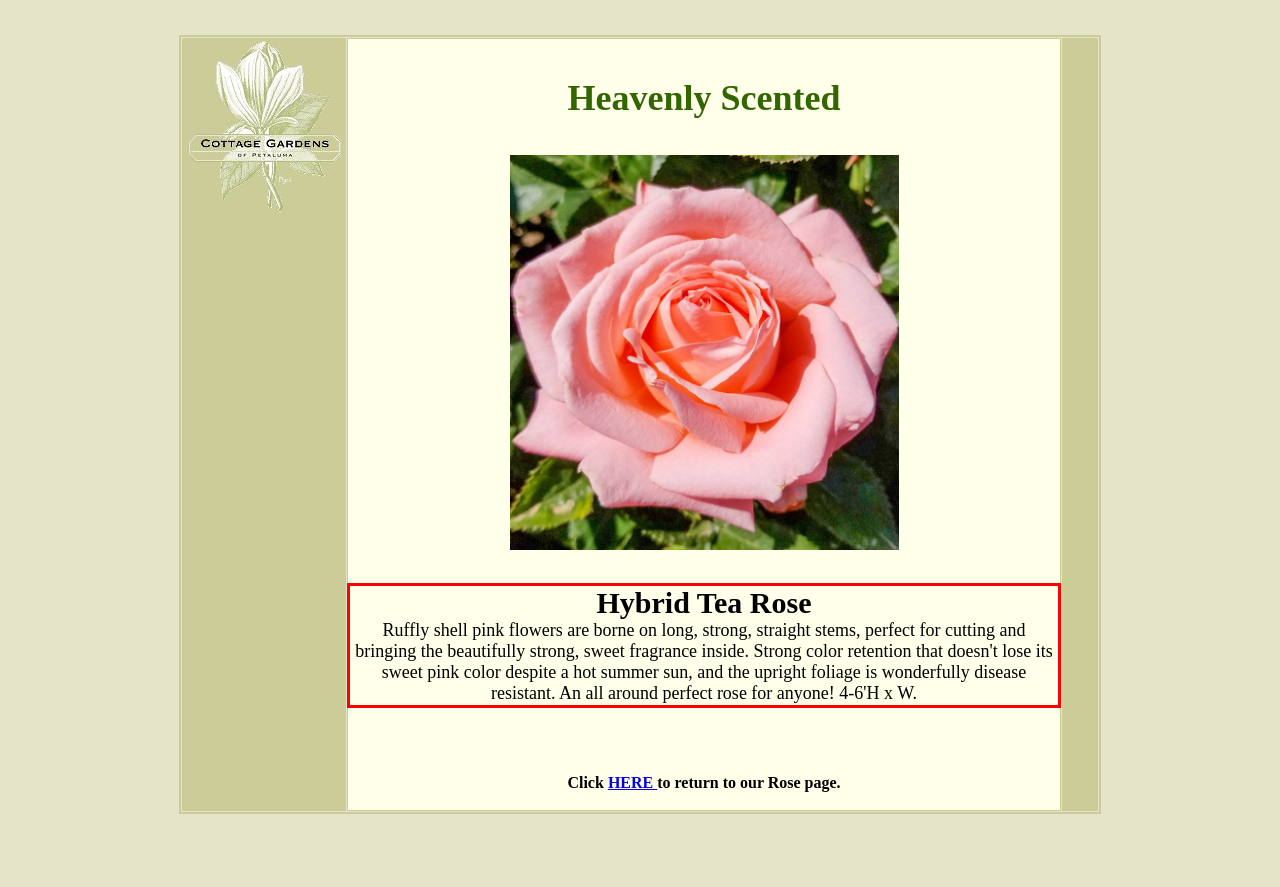Look at the screenshot of the webpage, locate the red rectangle bounding box, and generate the text content that it contains.

Hybrid Tea Rose Ruffly shell pink flowers are borne on long, strong, straight stems, perfect for cutting and bringing the beautifully strong, sweet fragrance inside. Strong color retention that doesn't lose its sweet pink color despite a hot summer sun, and the upright foliage is wonderfully disease resistant. An all around perfect rose for anyone! 4-6'H x W.